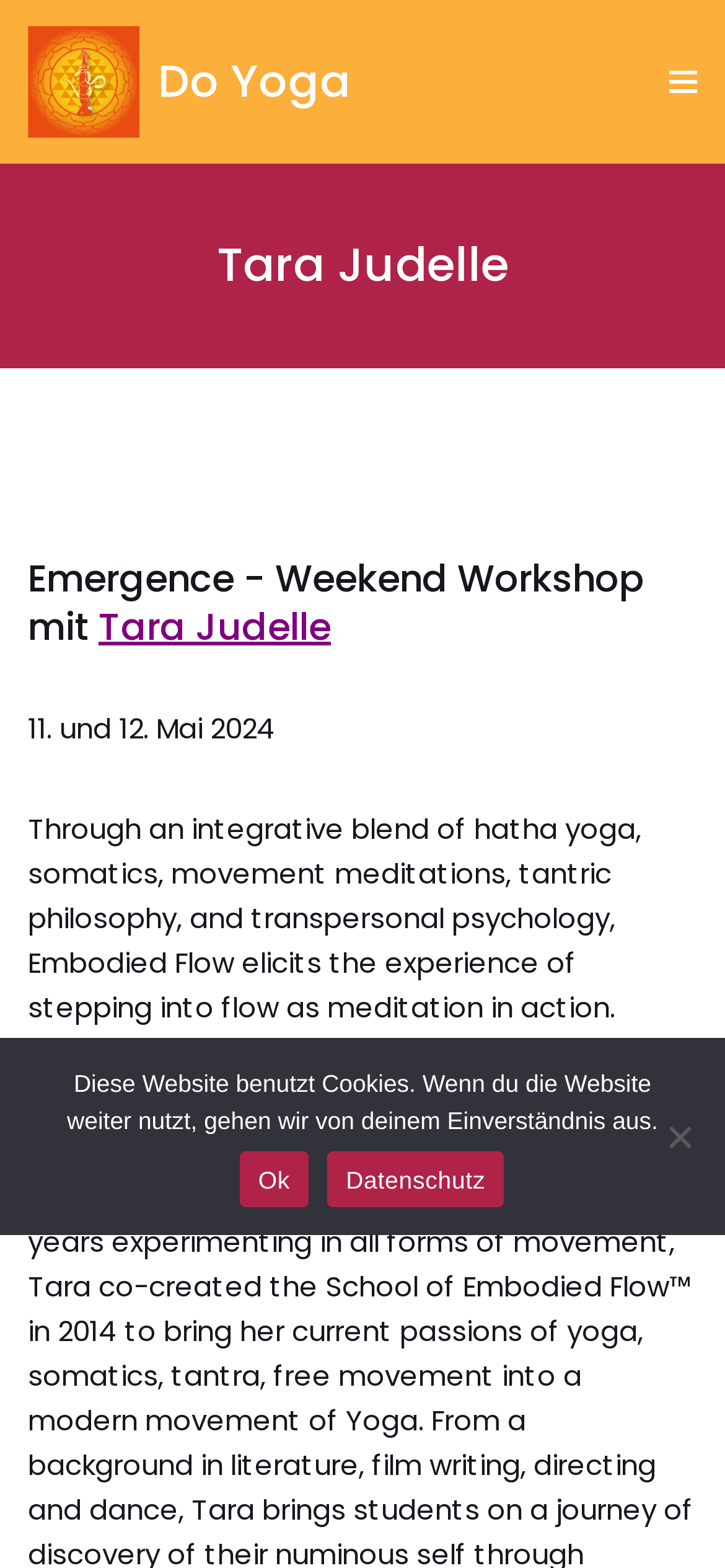Deliver a detailed narrative of the webpage's visual and textual elements.

The webpage appears to be a yoga-related website, specifically promoting a weekend workshop with Tara Judelle. At the top left, there is a link to skip to the content, and next to it, a logo of "Do Yoga" with a link to the main page. On the top right, there is a navigation menu button.

Below the navigation menu, the main content begins with a heading that reads "Tara Judelle". Underneath, there is a subheading that announces the "Emergence - Weekend Workshop mit Tara Judelle" event, which takes place on May 11th and 12th, 2024. The subheading also includes a link to Tara Judelle's profile.

Following the event details, there is a paragraph of text that describes the workshop's focus on integrating hatha yoga, somatics, movement meditations, tantric philosophy, and transpersonal psychology to elicit the experience of stepping into flow as meditation in action.

At the bottom of the page, there is a cookie notice dialog that informs users about the website's use of cookies. The dialog includes a message, an "Ok" button, a link to the privacy policy, and a "No" button.